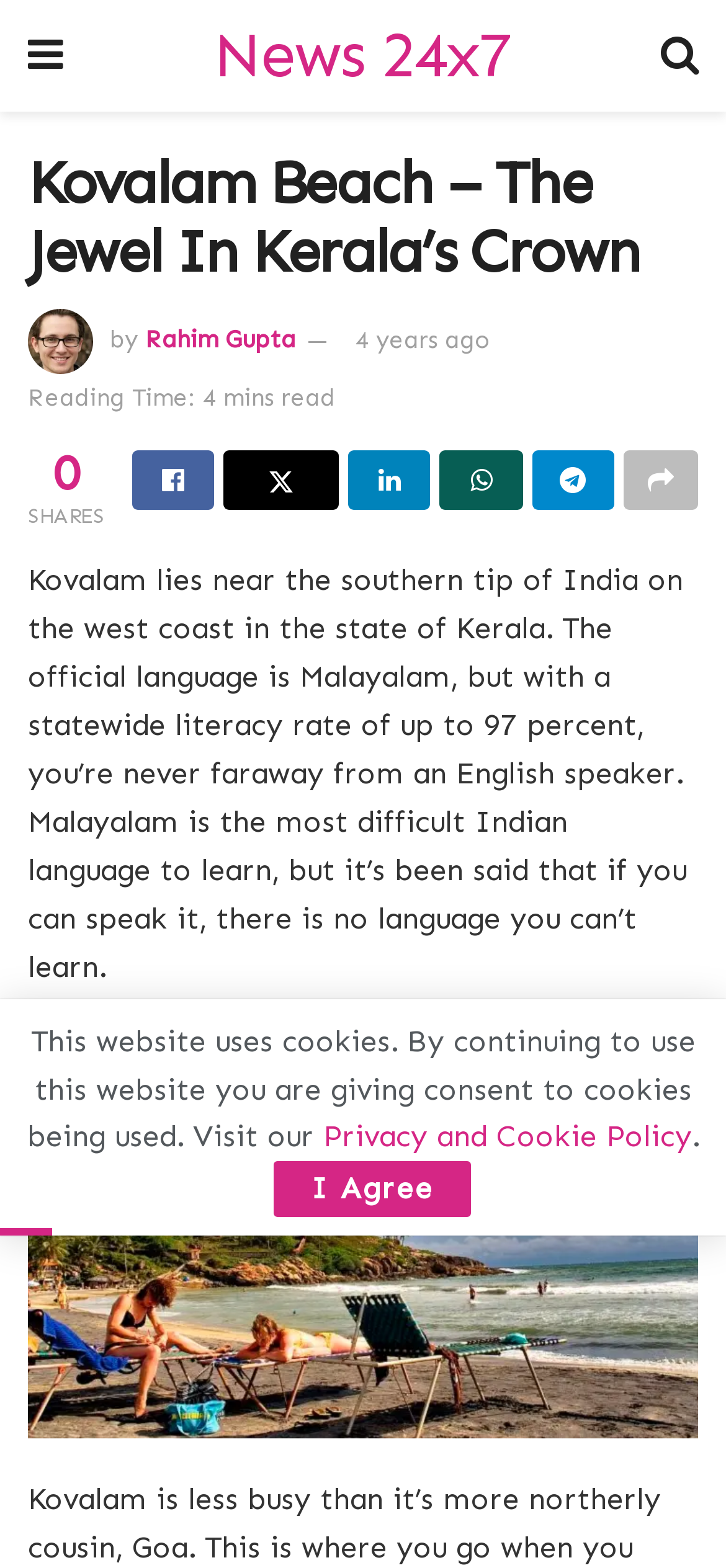Determine the bounding box coordinates of the clickable element necessary to fulfill the instruction: "Read the article by Rahim Gupta". Provide the coordinates as four float numbers within the 0 to 1 range, i.e., [left, top, right, bottom].

[0.2, 0.208, 0.408, 0.226]